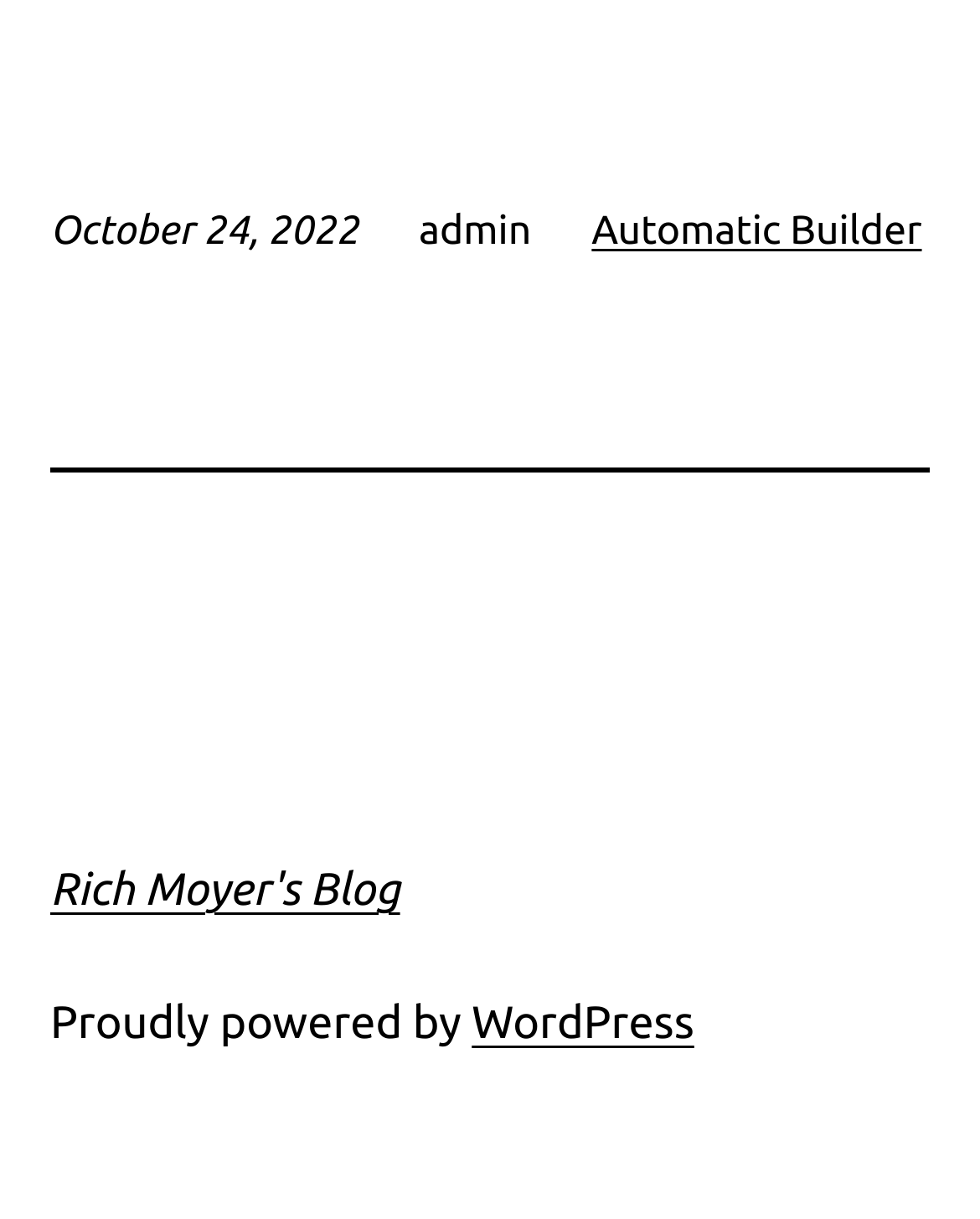Provide a short answer to the following question with just one word or phrase: What is the name of the blog?

Rich Moyer's Blog